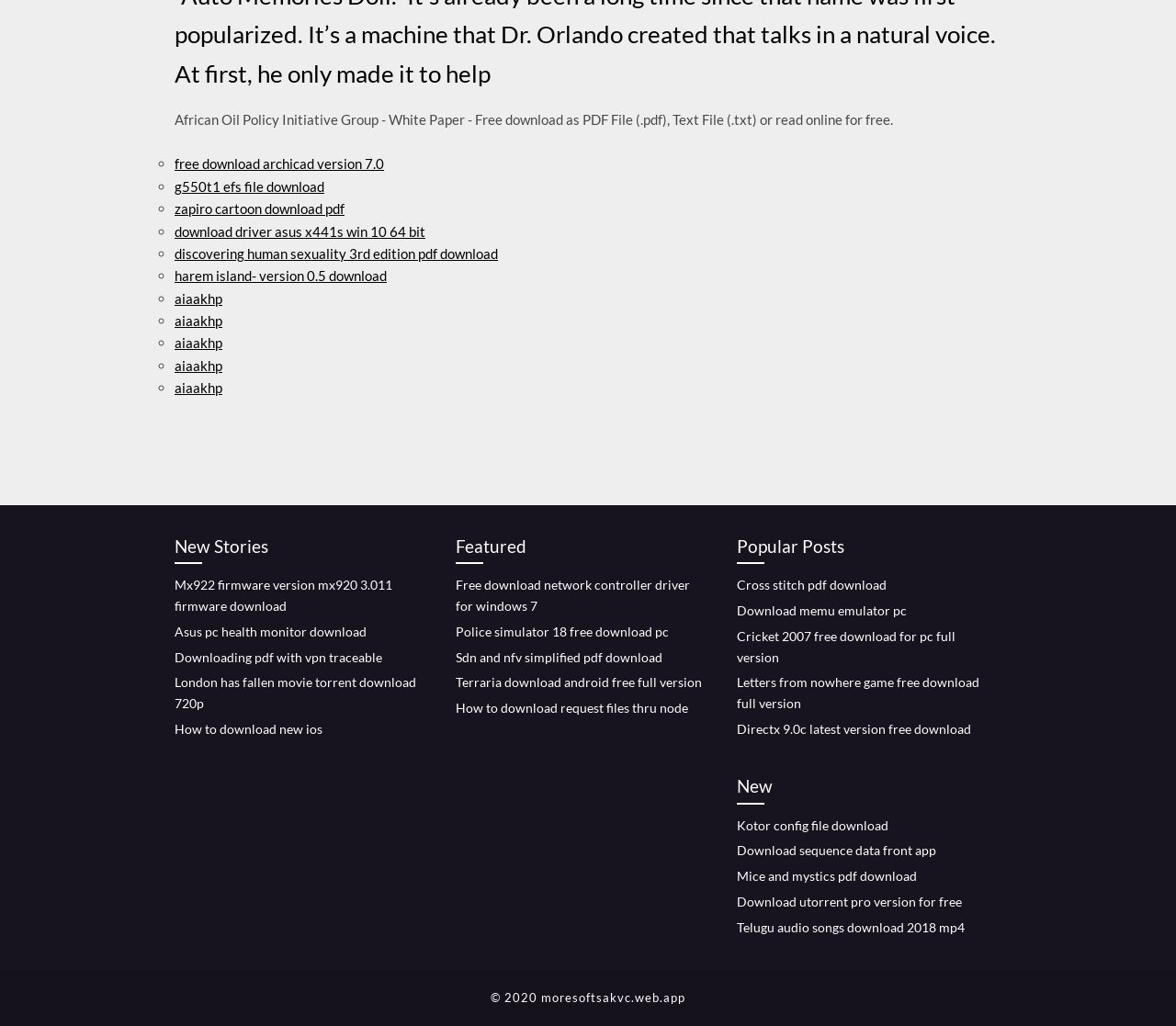Pinpoint the bounding box coordinates of the clickable area needed to execute the instruction: "Download Mx922 firmware version mx920 3.011 firmware". The coordinates should be specified as four float numbers between 0 and 1, i.e., [left, top, right, bottom].

[0.148, 0.563, 0.334, 0.598]